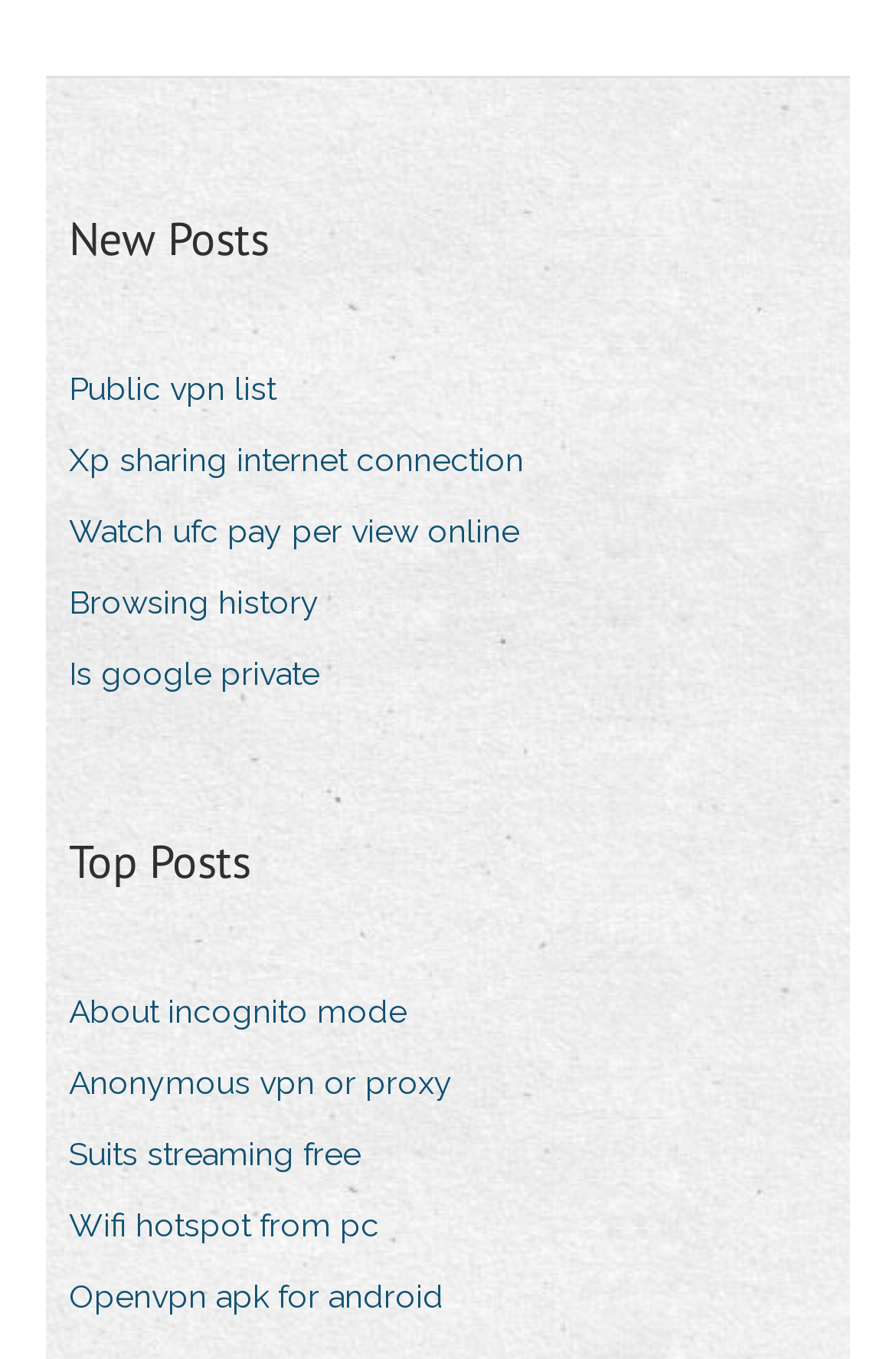Answer the question using only a single word or phrase: 
What is the topic of the first link in the 'New Posts' section?

Public VPN list